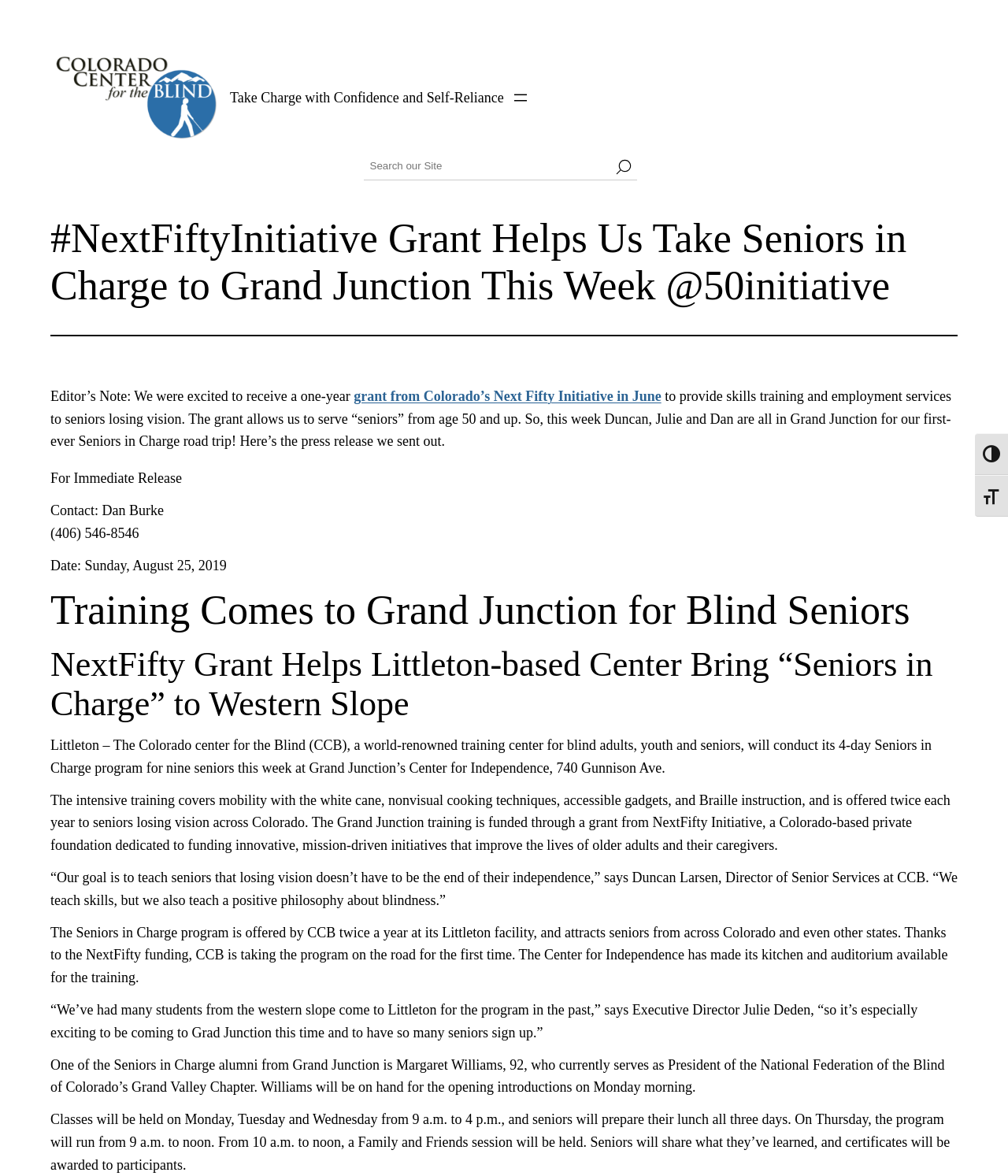Describe the webpage in detail, including text, images, and layout.

This webpage appears to be a news article or press release from the Colorado Center for the Blind. At the top of the page, there is a logo and a link to the center's website. Below this, there is a heading that reads "#NextFiftyInitiative Grant Helps Us Take Seniors in Charge to Grand Junction This Week @50initiative". 

To the right of the heading, there are two buttons, "Toggle High Contrast" and "Toggle Font size", which allow users to adjust the page's display settings. 

Below the heading, there is a navigation menu labeled "Main" with an "Open menu" button. On the left side of the page, there is a search bar with a search button and a placeholder text "Search". 

The main content of the page is divided into sections. The first section is a blockquote that contains an editor's note, which introduces the article's topic. The note is followed by a press release that announces the Colorado Center for the Blind's "Seniors in Charge" program, which is funded by the NextFifty Initiative grant. The program provides skills training and employment services to seniors losing vision.

The press release includes quotes from the center's directors and details about the program's activities, including a 4-day training session in Grand Junction. The article also mentions that one of the program's alumni, Margaret Williams, will be attending the opening introductions.

Throughout the page, there are several headings that break up the content into sections, including "Training Comes to Grand Junction for Blind Seniors" and "NextFifty Grant Helps Littleton-based Center Bring “Seniors in Charge” to Western Slope". The page contains a total of 9 headings and 23 blocks of static text, which provide information about the program and its activities.